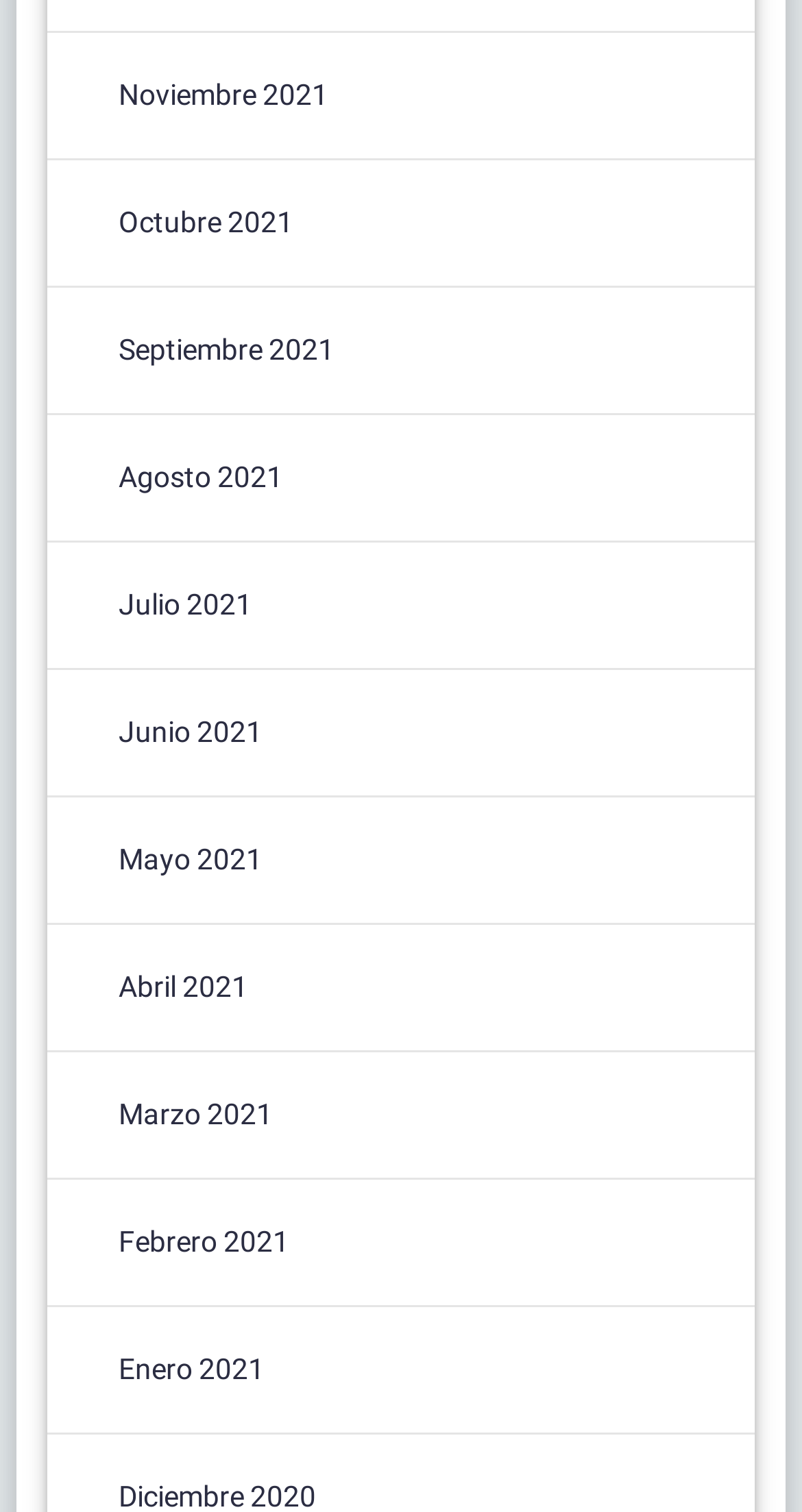Locate the bounding box coordinates of the element that should be clicked to fulfill the instruction: "view October 2021".

[0.148, 0.133, 0.366, 0.161]